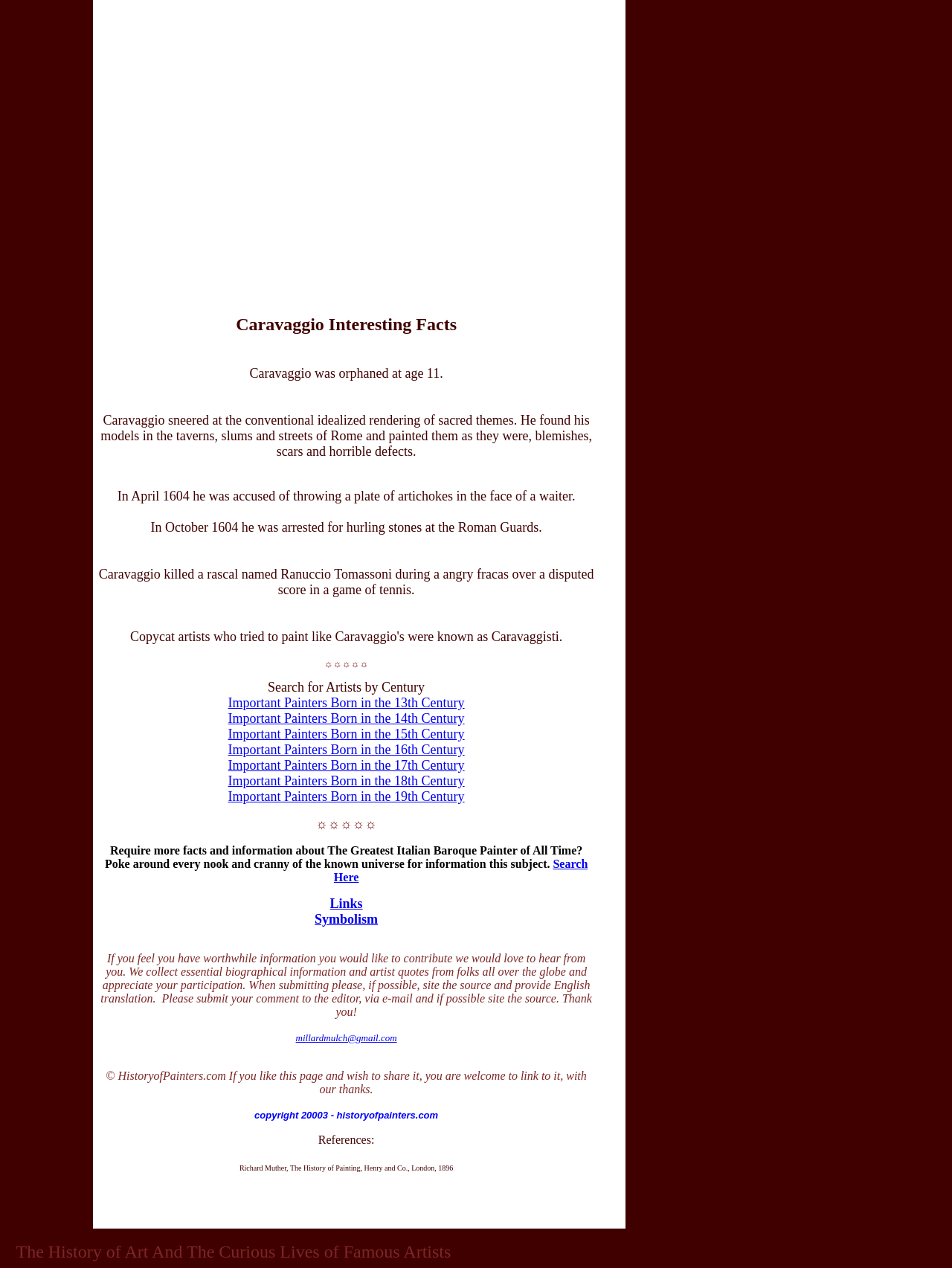What is the email address to submit comments or information?
Provide a concise answer using a single word or phrase based on the image.

millardmulch@gmail.com